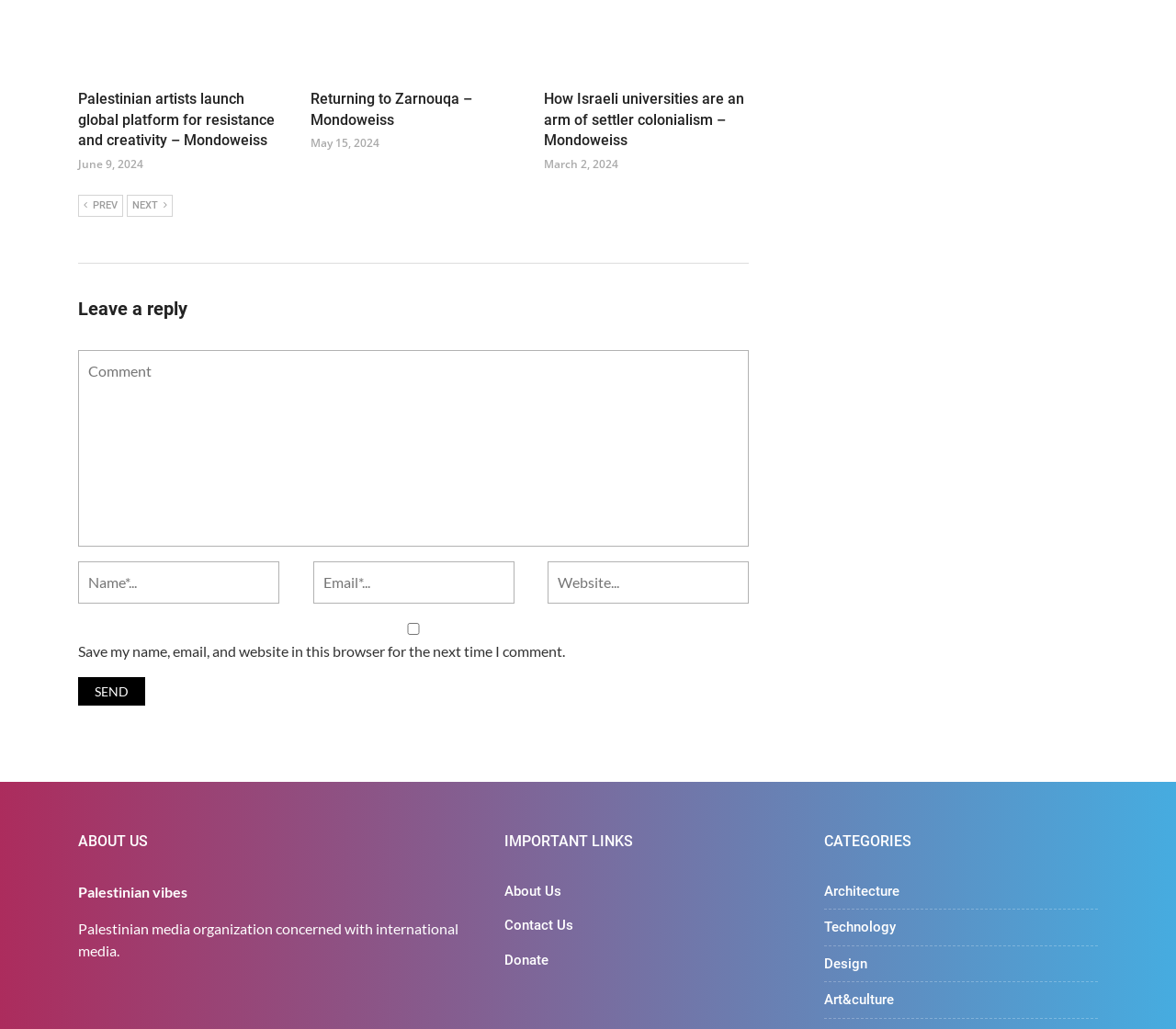Please find the bounding box coordinates for the clickable element needed to perform this instruction: "Click on the 'Palestinian artists launch global platform for resistance and creativity – Mondoweiss' link".

[0.066, 0.088, 0.234, 0.145]